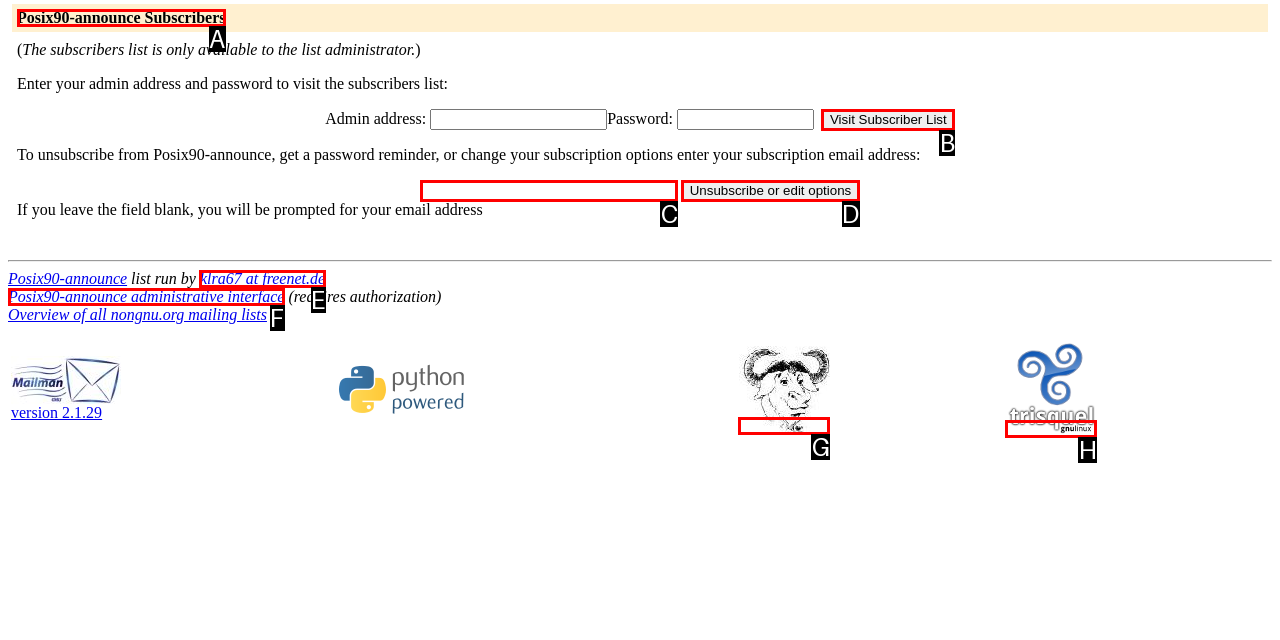Choose the HTML element that corresponds to the description: Posix90-announce administrative interface
Provide the answer by selecting the letter from the given choices.

F